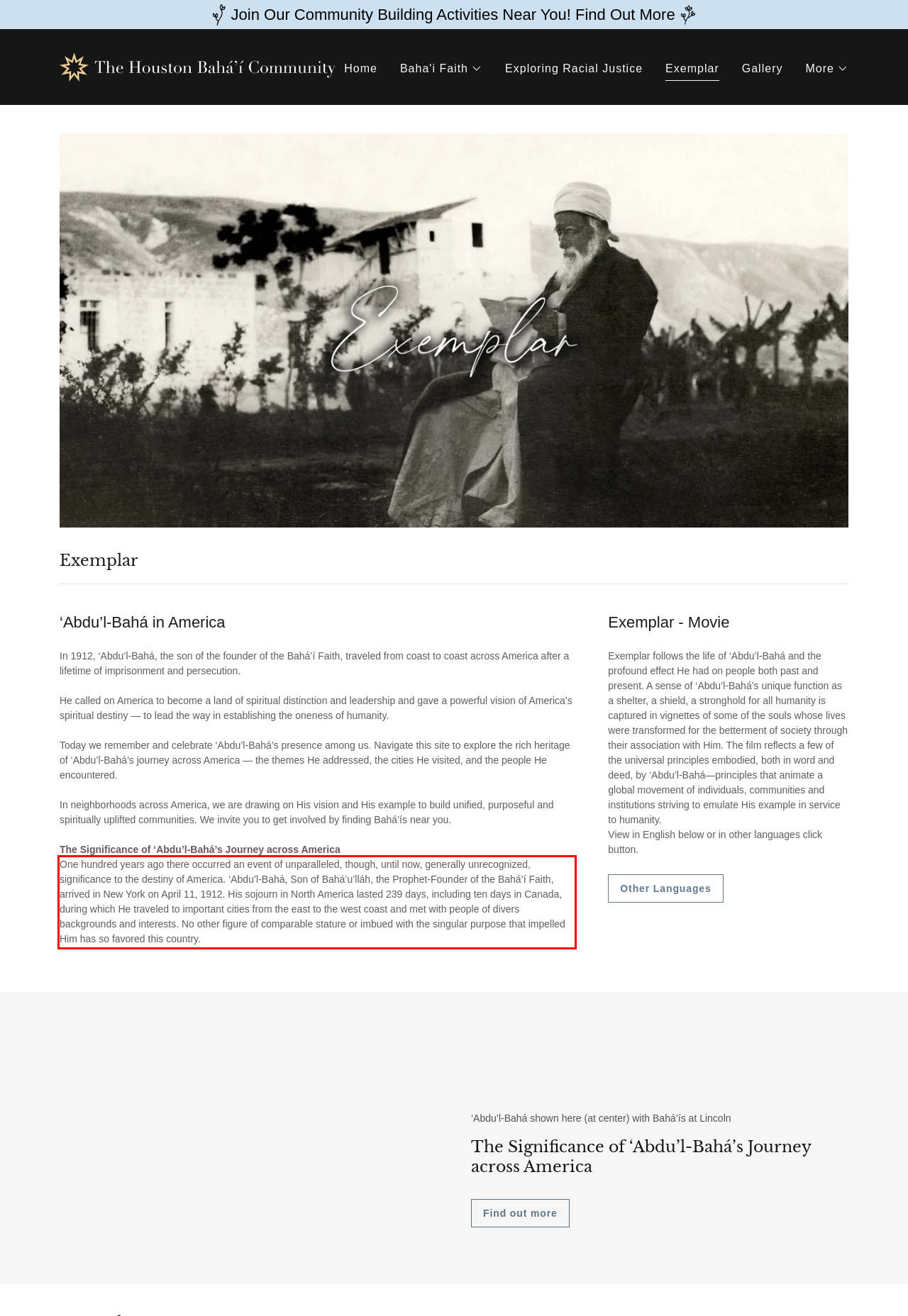You are presented with a webpage screenshot featuring a red bounding box. Perform OCR on the text inside the red bounding box and extract the content.

One hundred years ago there occurred an event of unparalleled, though, until now, generally unrecognized, significance to the destiny of America. ‘Abdu’l-Bahá, Son of Bahá’u’lláh, the Prophet-Founder of the Bahá’í Faith, arrived in New York on April 11, 1912. His sojourn in North America lasted 239 days, including ten days in Canada, during which He traveled to important cities from the east to the west coast and met with people of divers backgrounds and interests. No other figure of comparable stature or imbued with the singular purpose that impelled Him has so favored this country.